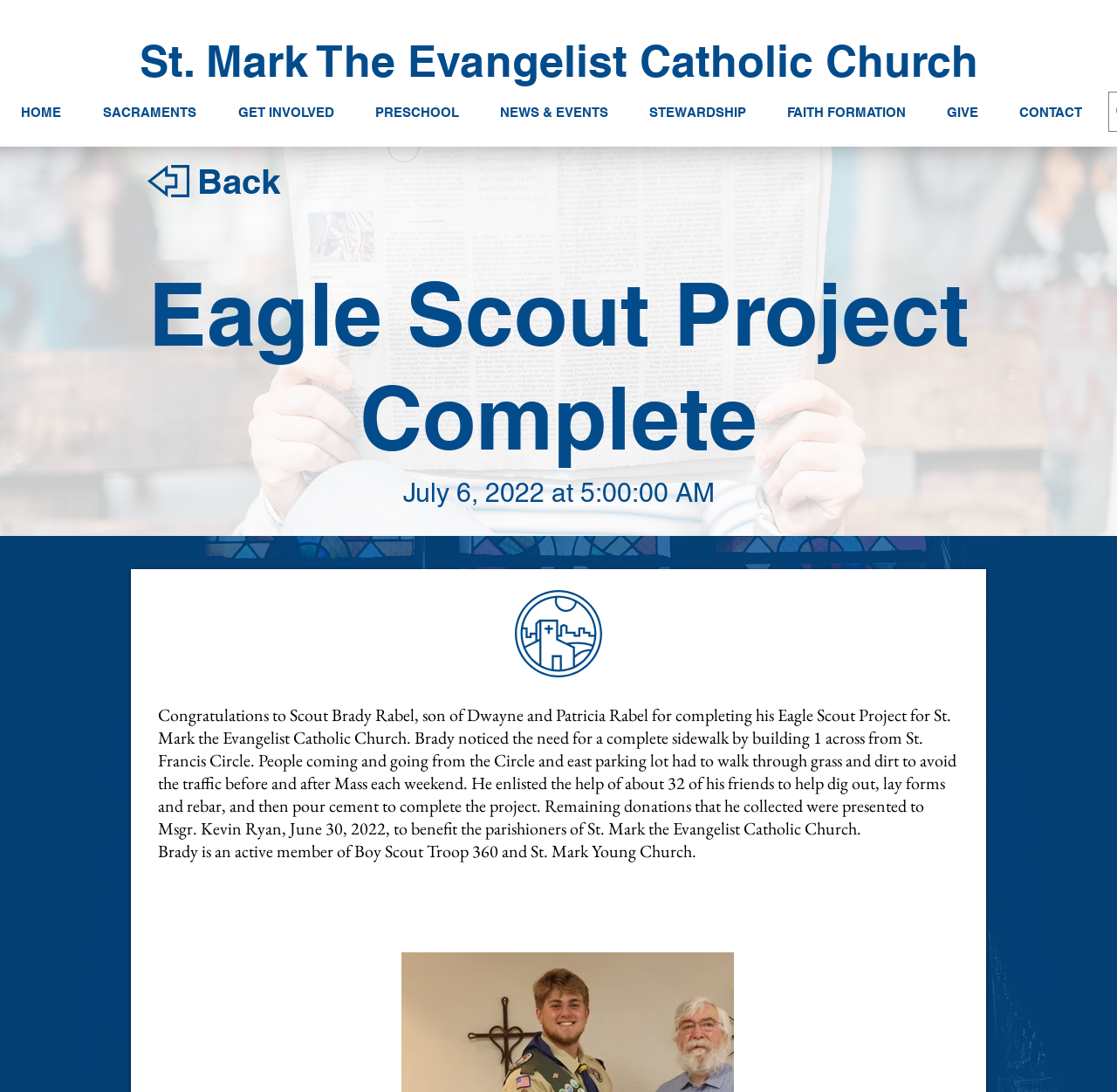Determine the bounding box coordinates of the region to click in order to accomplish the following instruction: "visit CONTACT page". Provide the coordinates as four float numbers between 0 and 1, specifically [left, top, right, bottom].

[0.894, 0.085, 0.987, 0.121]